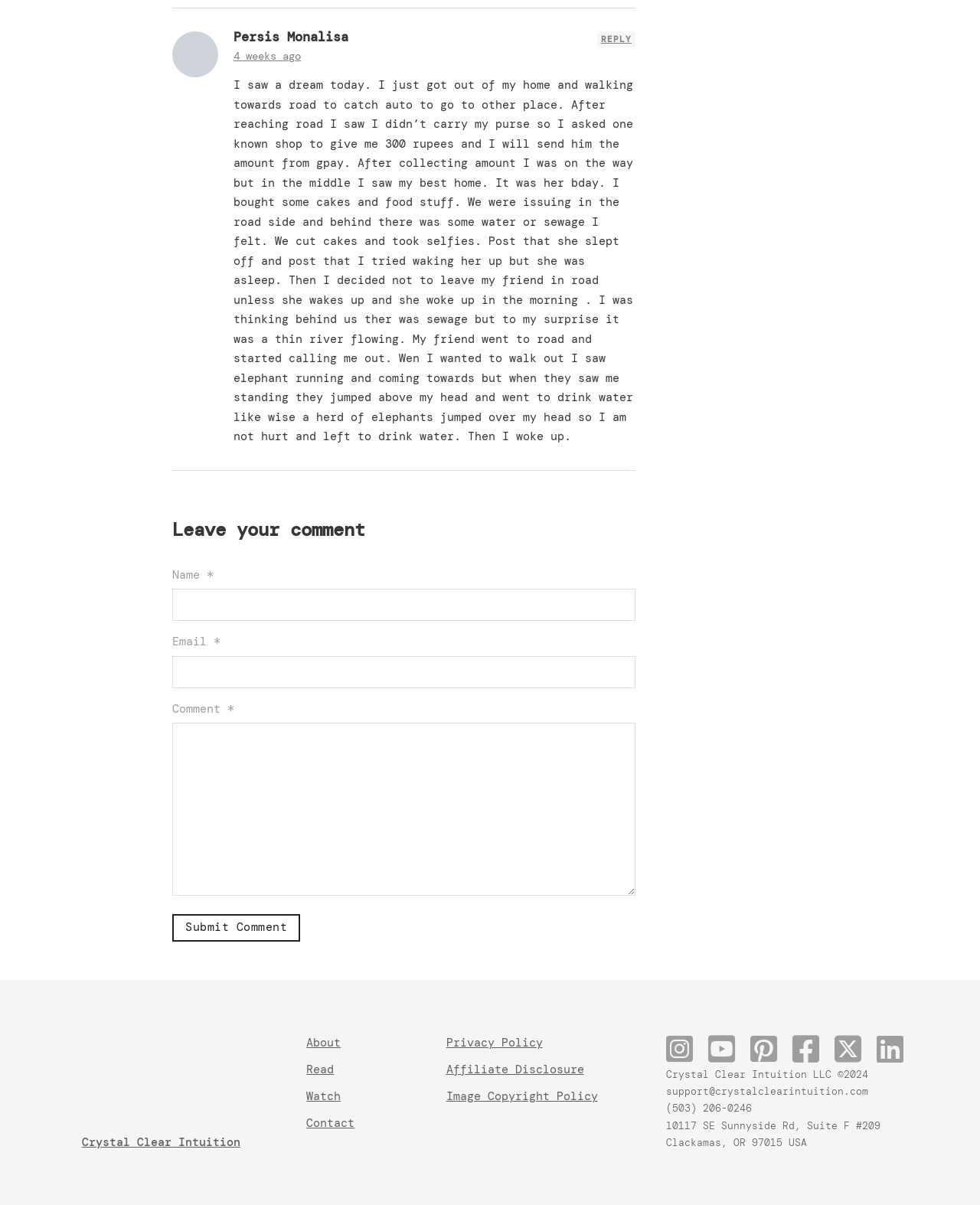Find the bounding box coordinates of the area that needs to be clicked in order to achieve the following instruction: "Leave a comment". The coordinates should be specified as four float numbers between 0 and 1, i.e., [left, top, right, bottom].

[0.176, 0.429, 0.648, 0.45]